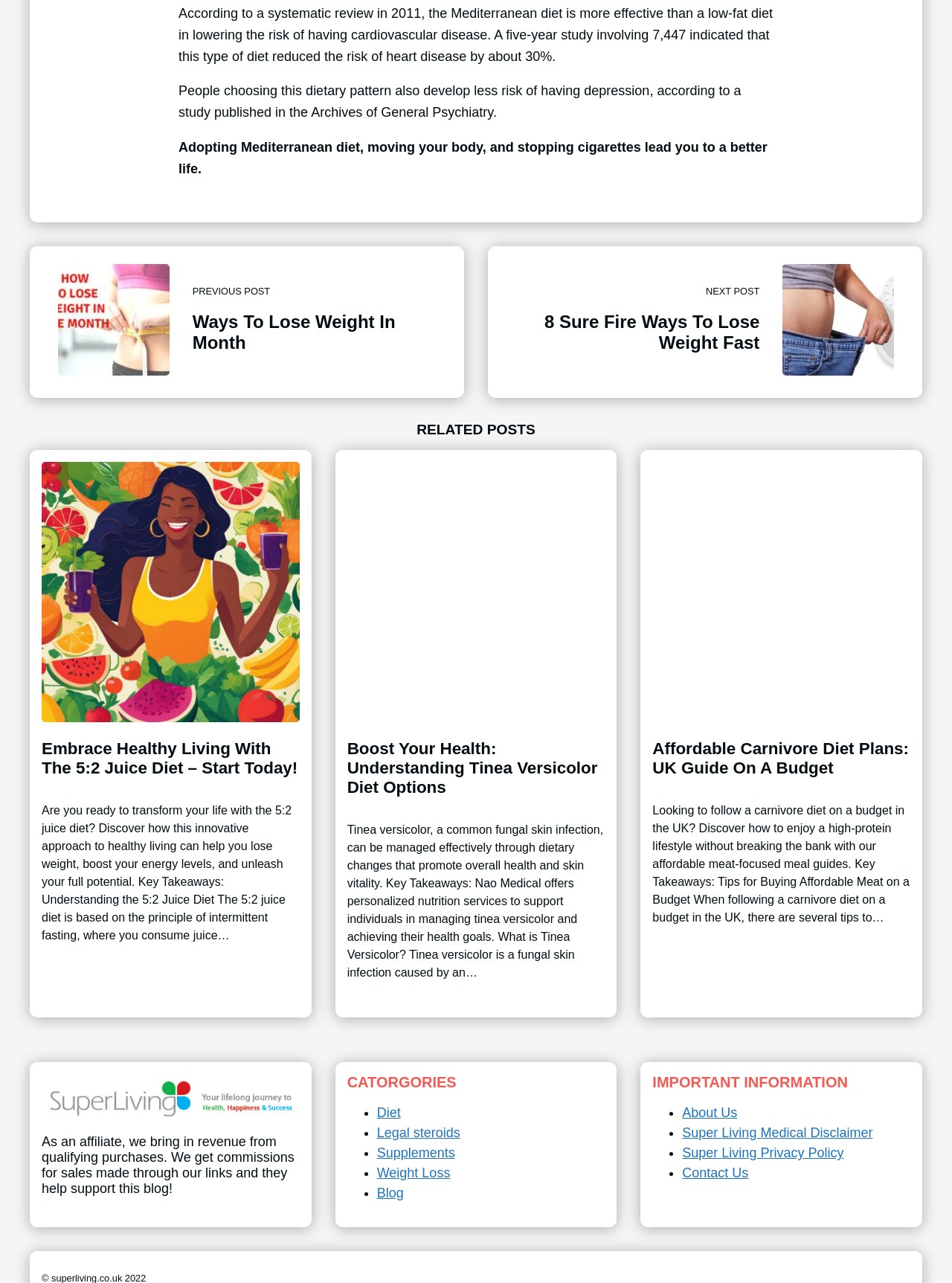Specify the bounding box coordinates of the element's region that should be clicked to achieve the following instruction: "Click on the previous post 'Ways to Lose Weight in Month'". The bounding box coordinates consist of four float numbers between 0 and 1, in the format [left, top, right, bottom].

[0.031, 0.192, 0.488, 0.31]